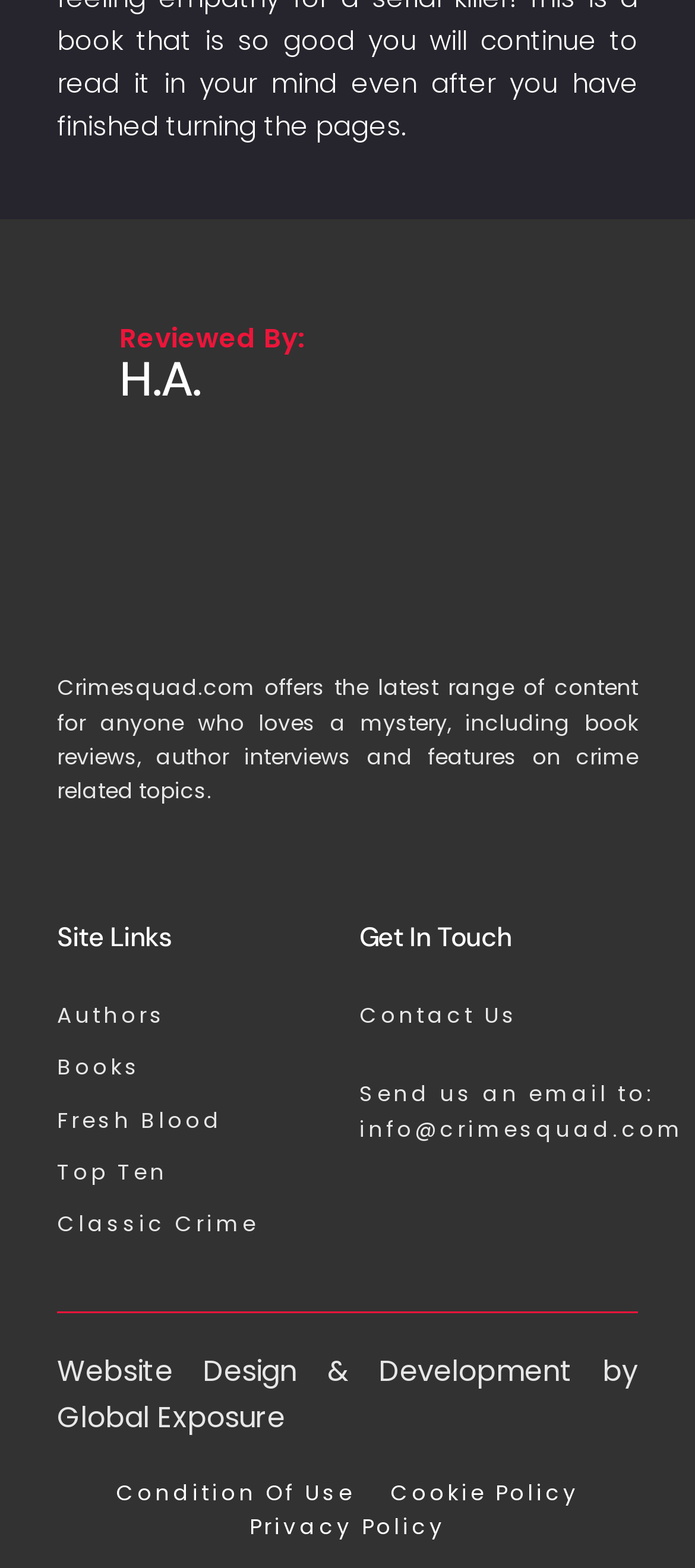Please identify the bounding box coordinates of the clickable area that will fulfill the following instruction: "Visit the FAQ page". The coordinates should be in the format of four float numbers between 0 and 1, i.e., [left, top, right, bottom].

None